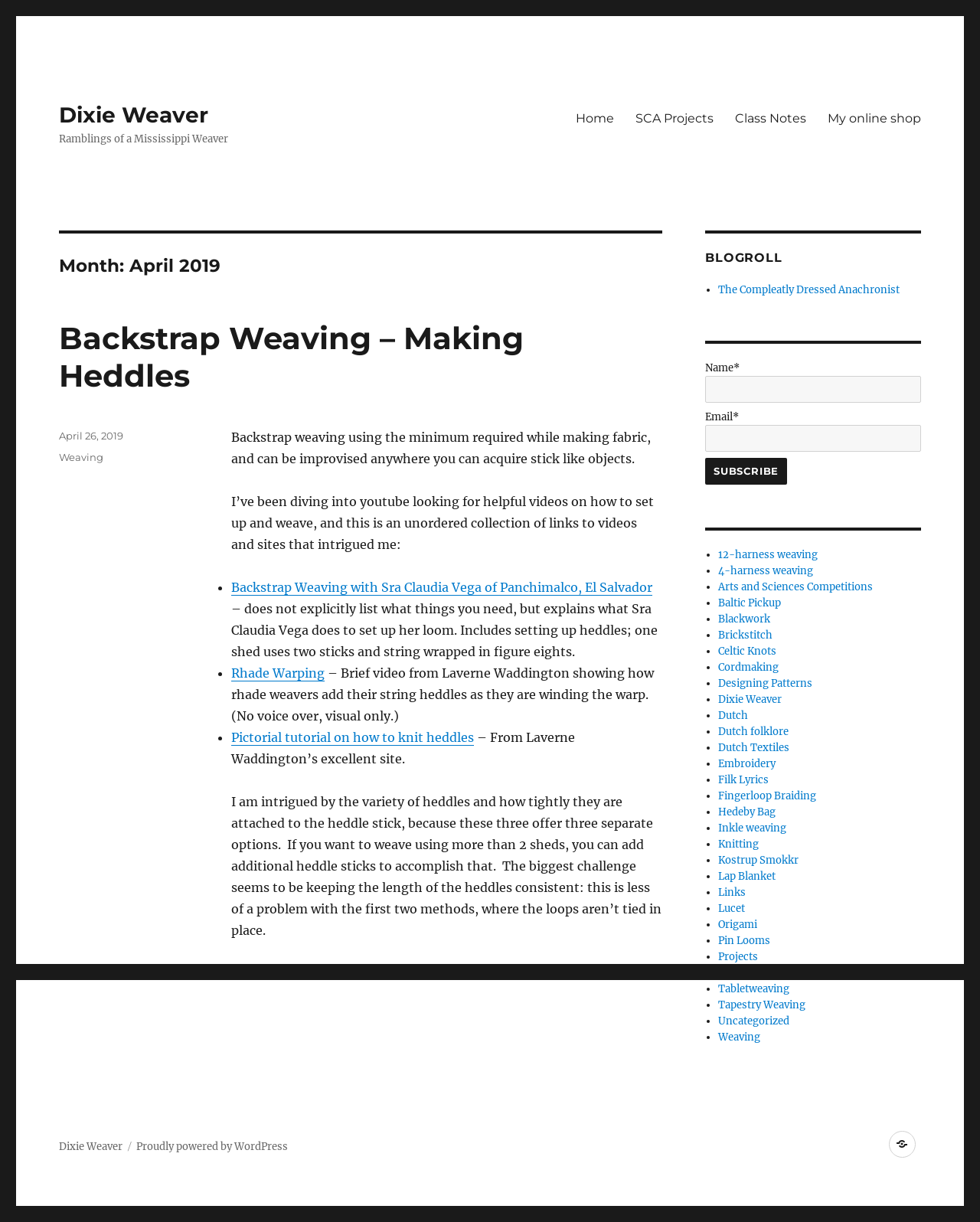What is the purpose of the 'Subscribe' button?
Based on the screenshot, provide your answer in one word or phrase.

To subscribe to the blog